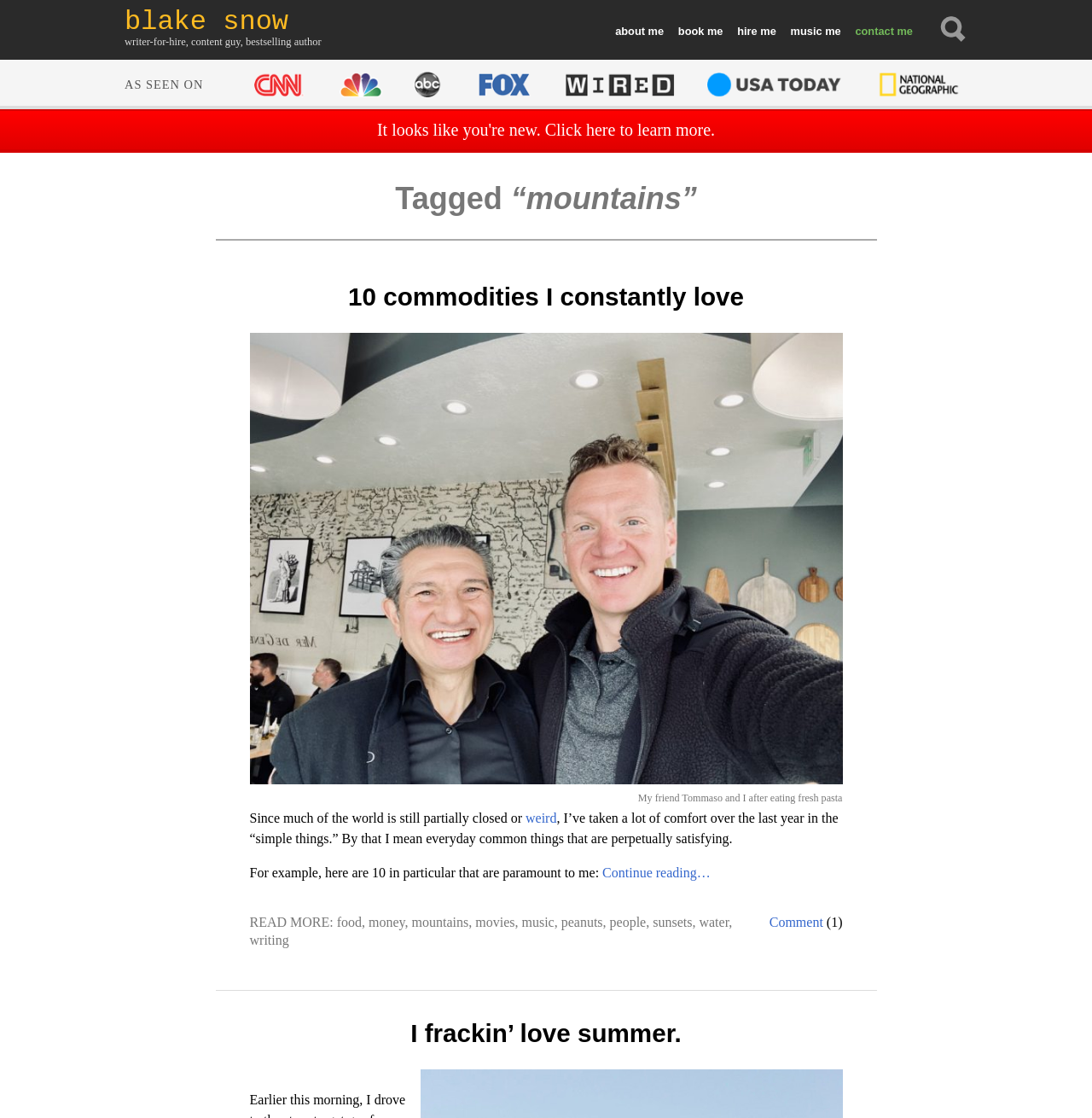Identify the bounding box coordinates of the region I need to click to complete this instruction: "Click on the 'Hire me' link".

[0.67, 0.019, 0.716, 0.038]